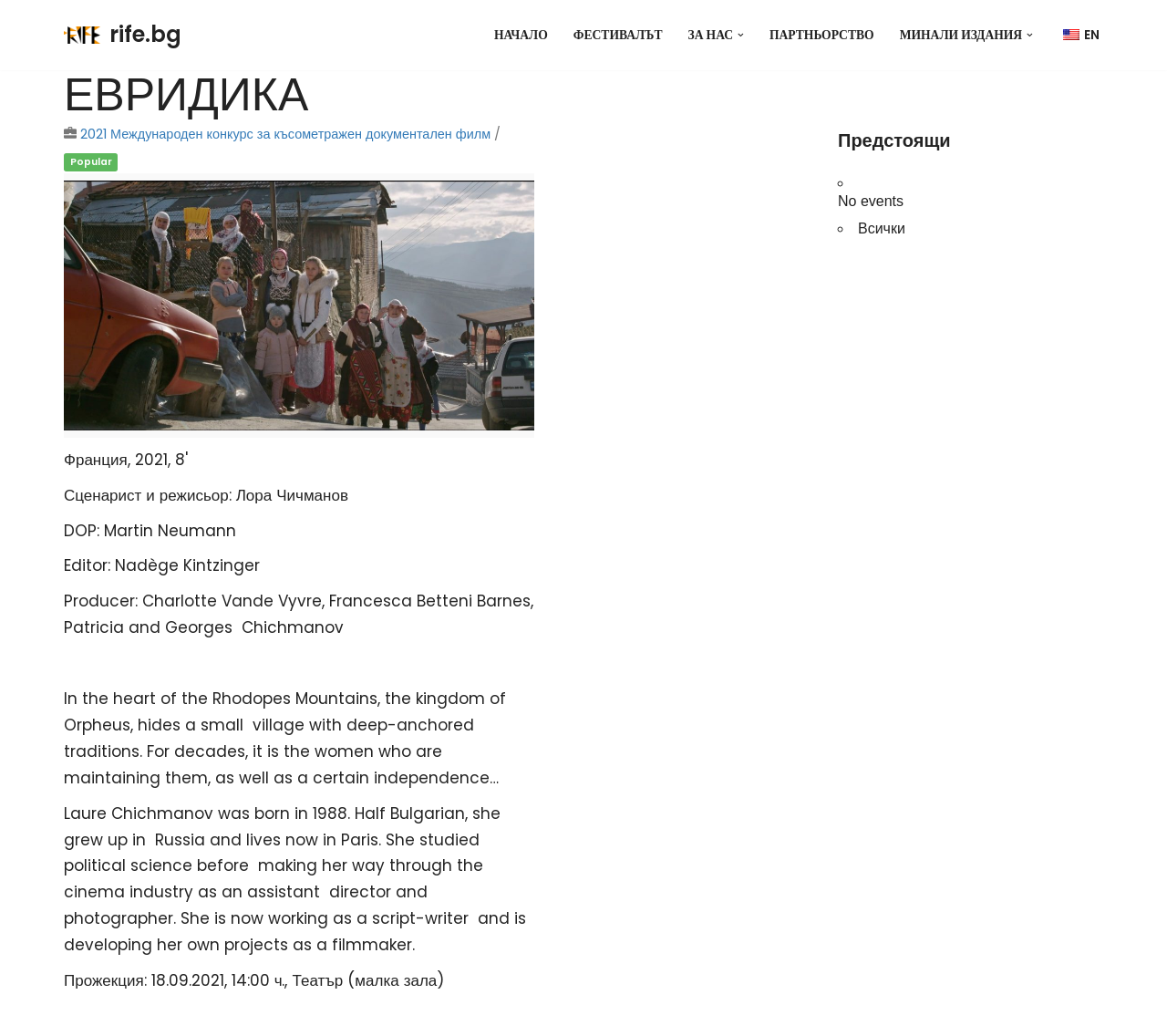Extract the bounding box coordinates for the HTML element that matches this description: "Продължете към съдържанието". The coordinates should be four float numbers between 0 and 1, i.e., [left, top, right, bottom].

[0.0, 0.028, 0.023, 0.046]